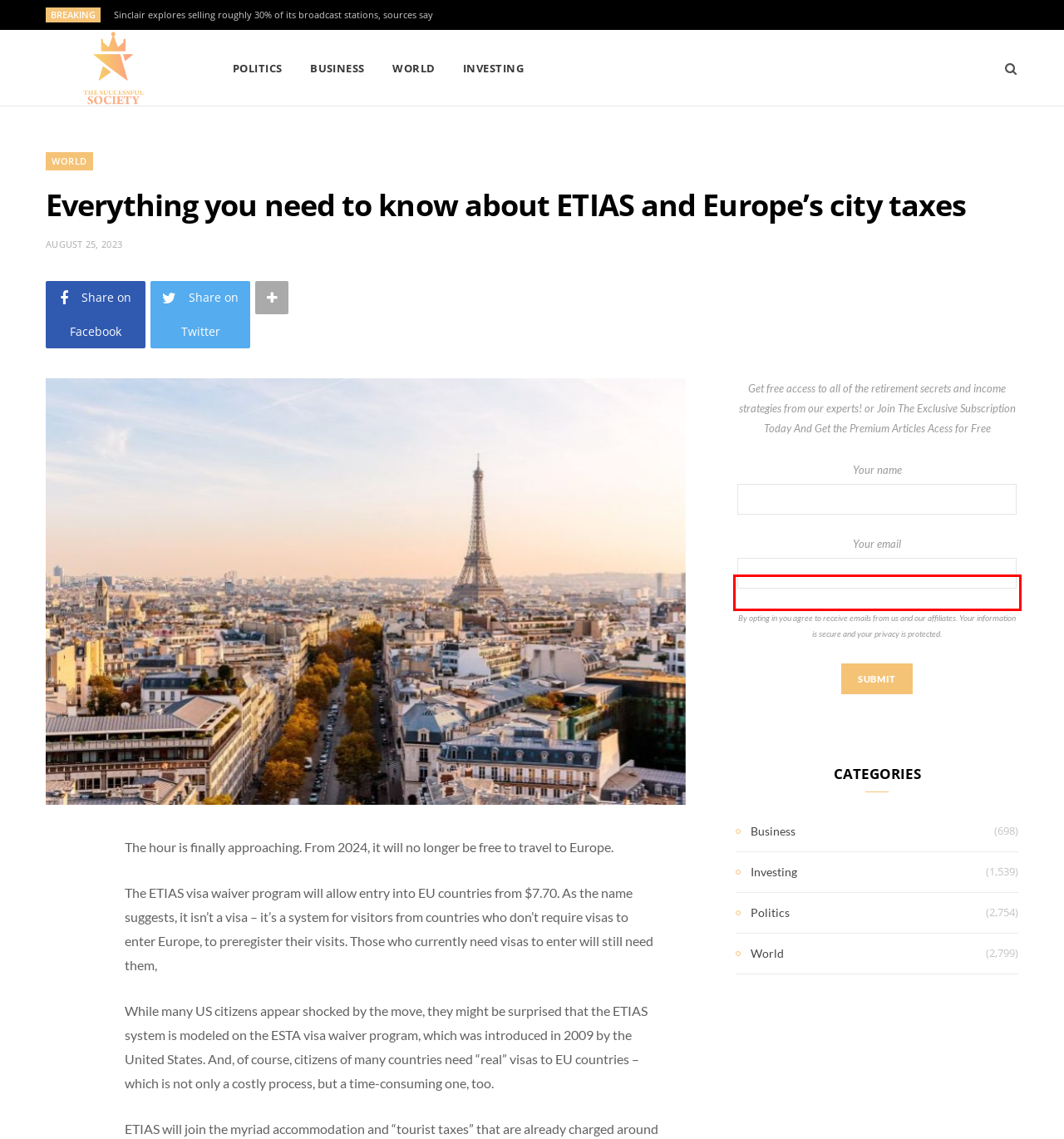Please take the screenshot of the webpage, find the red bounding box, and generate the text content that is within this red bounding box.

By opting in you agree to receive emails from us and our affiliates. Your information is secure and your privacy is protected.